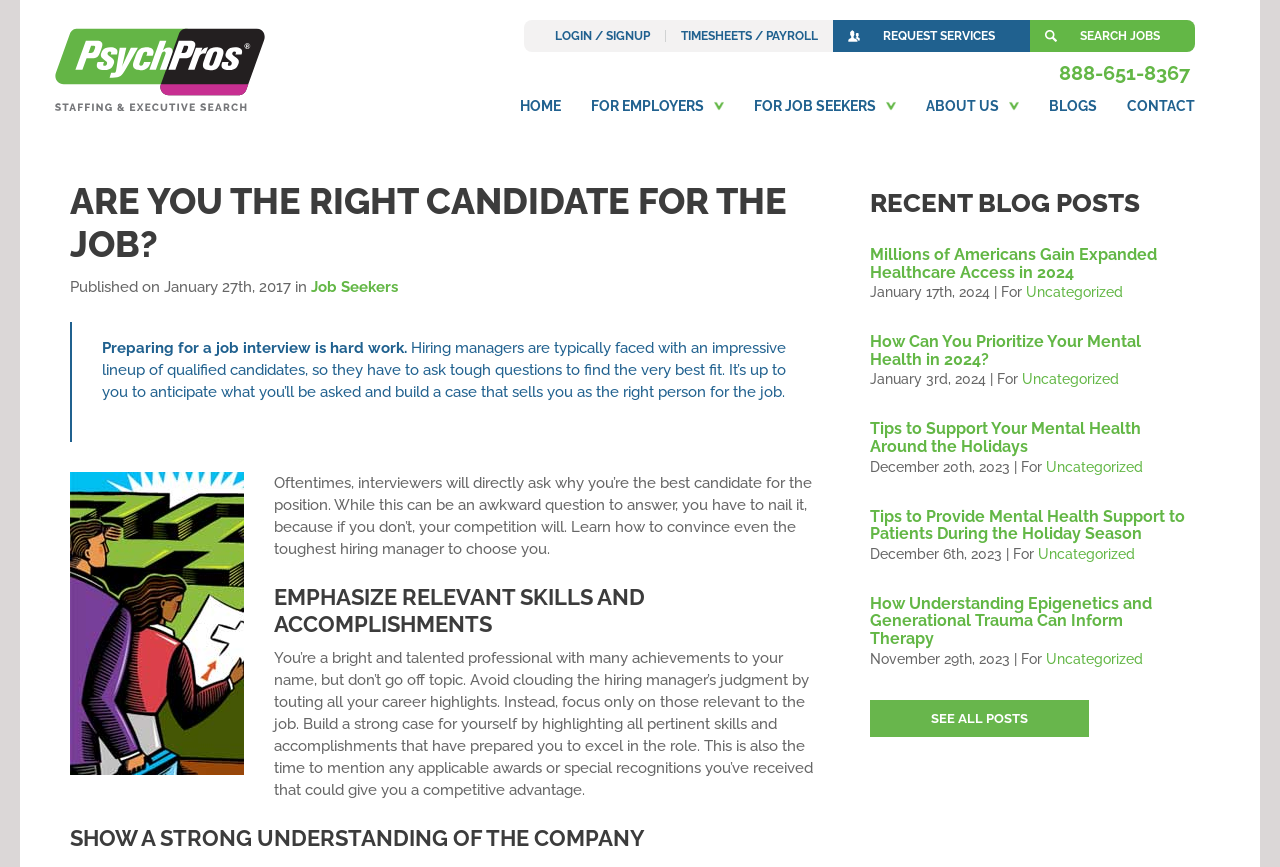Respond with a single word or phrase:
What is the phone number displayed on the top right corner?

888-651-8367